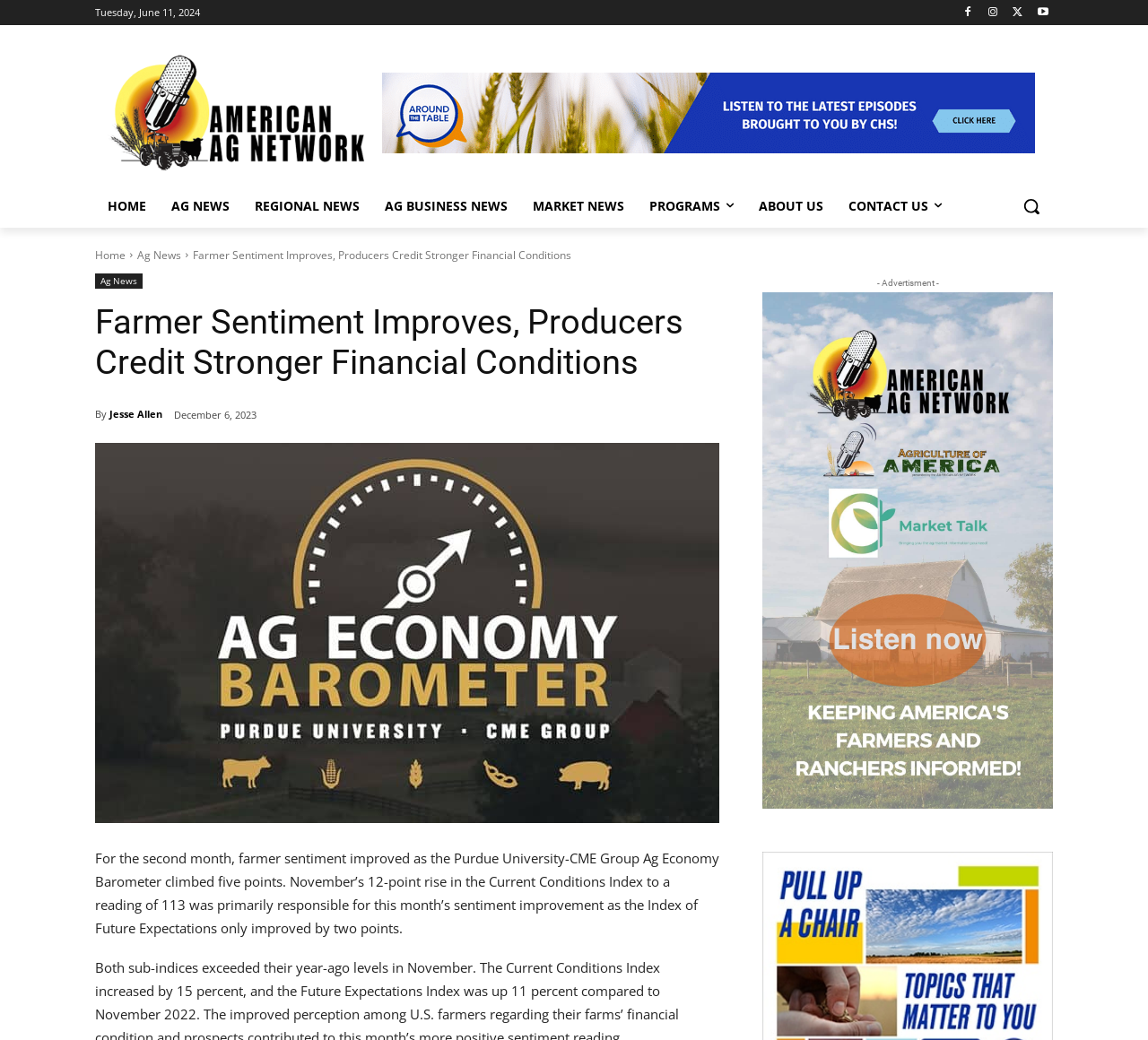Please identify the bounding box coordinates for the region that you need to click to follow this instruction: "Read the article by Jesse Allen".

[0.095, 0.386, 0.141, 0.411]